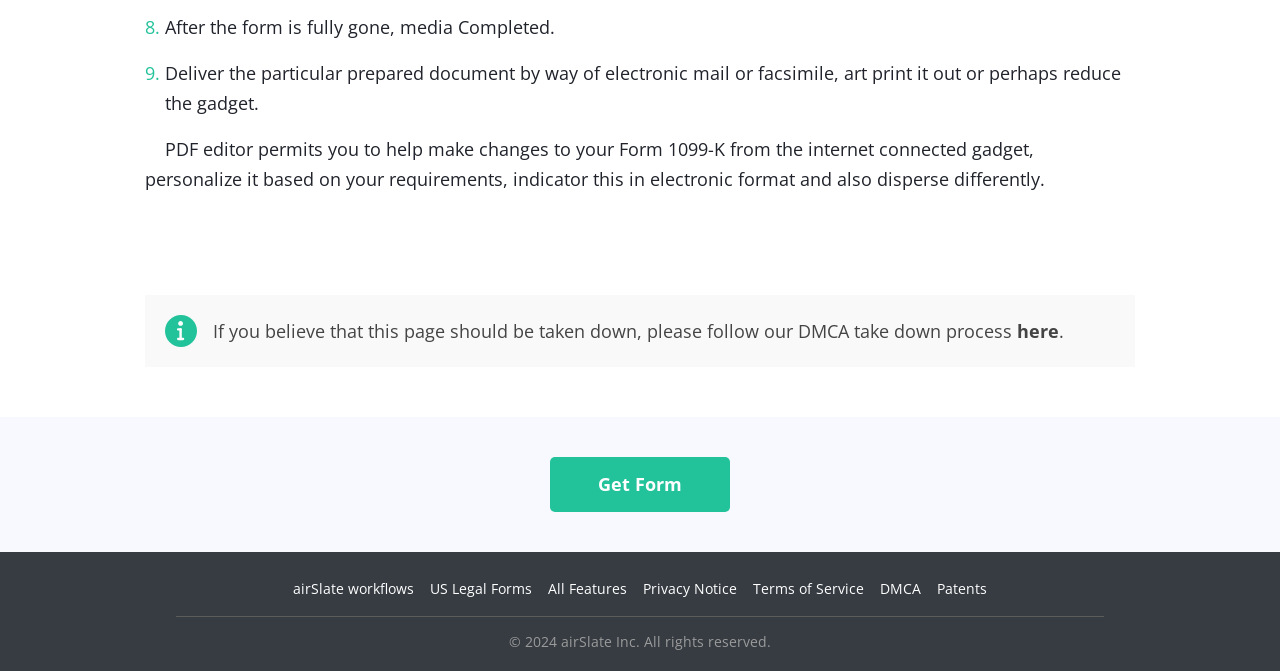What is the process for reporting copyright infringement?
Could you give a comprehensive explanation in response to this question?

If users believe that the webpage should be taken down due to copyright infringement, they can follow the DMCA take down process, which is mentioned on the webpage.